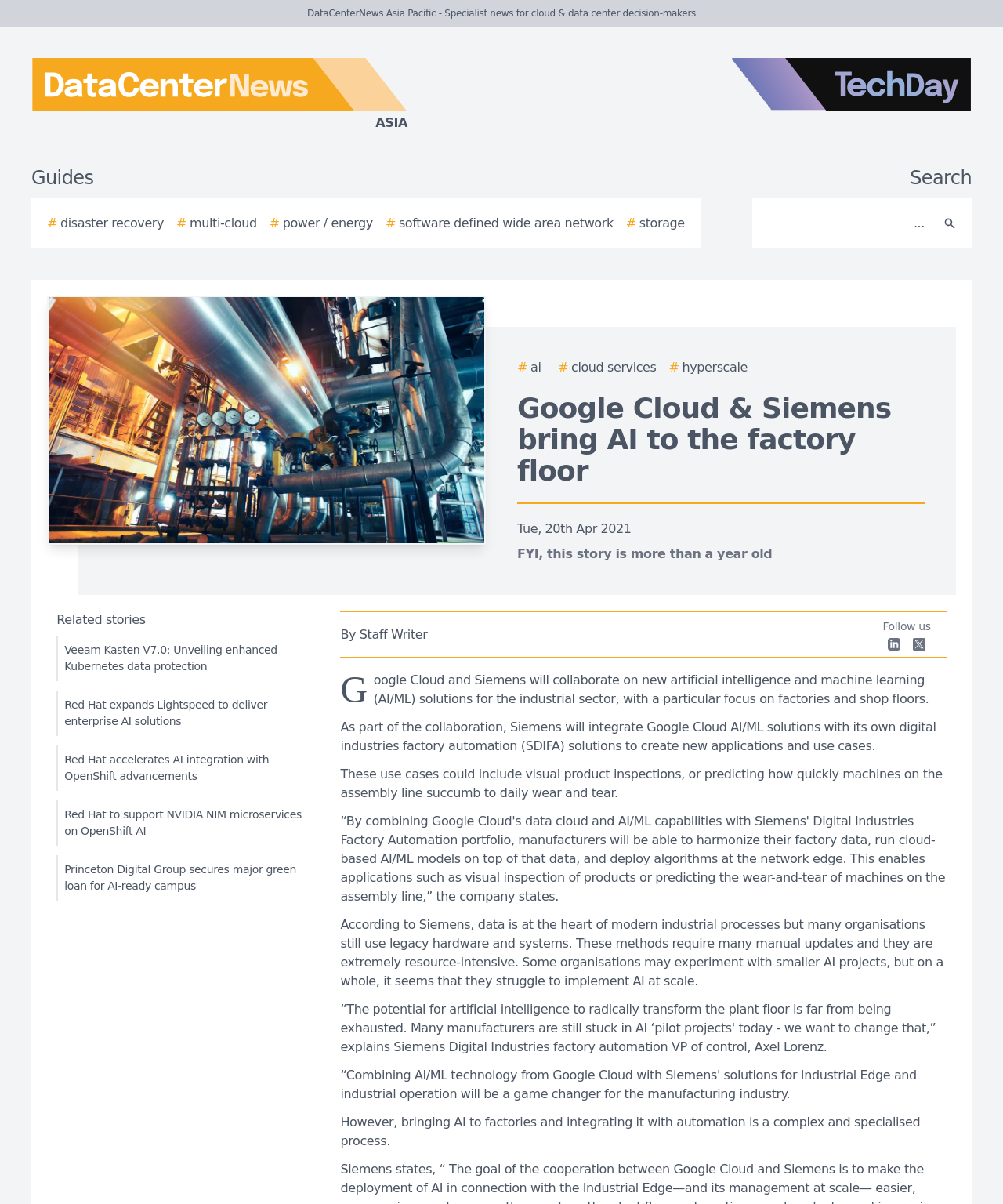Please identify the bounding box coordinates of the element's region that needs to be clicked to fulfill the following instruction: "Search for something". The bounding box coordinates should consist of four float numbers between 0 and 1, i.e., [left, top, right, bottom].

[0.756, 0.17, 0.931, 0.201]